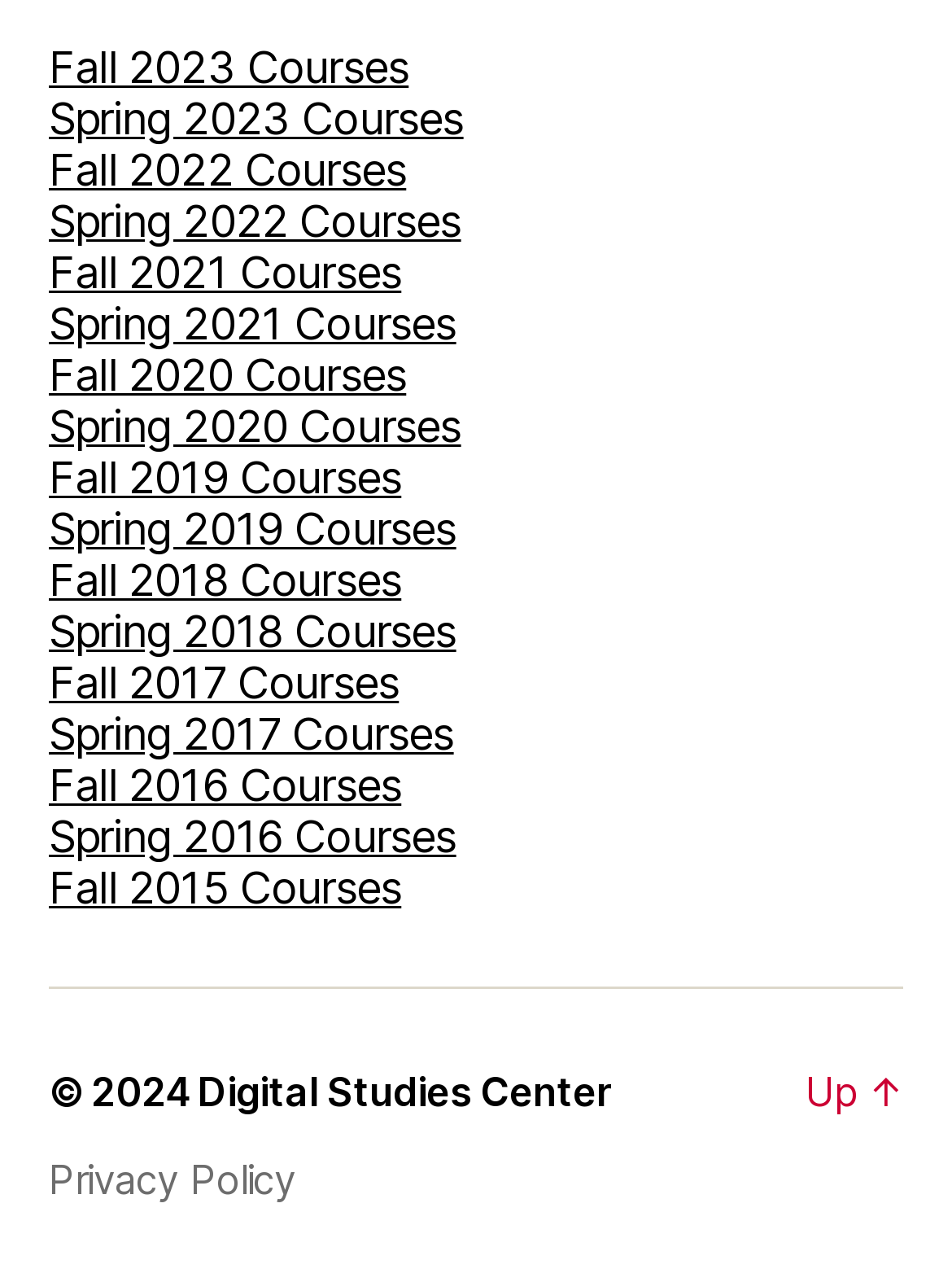Determine the bounding box coordinates of the section I need to click to execute the following instruction: "Check Privacy Policy". Provide the coordinates as four float numbers between 0 and 1, i.e., [left, top, right, bottom].

[0.051, 0.9, 0.311, 0.938]